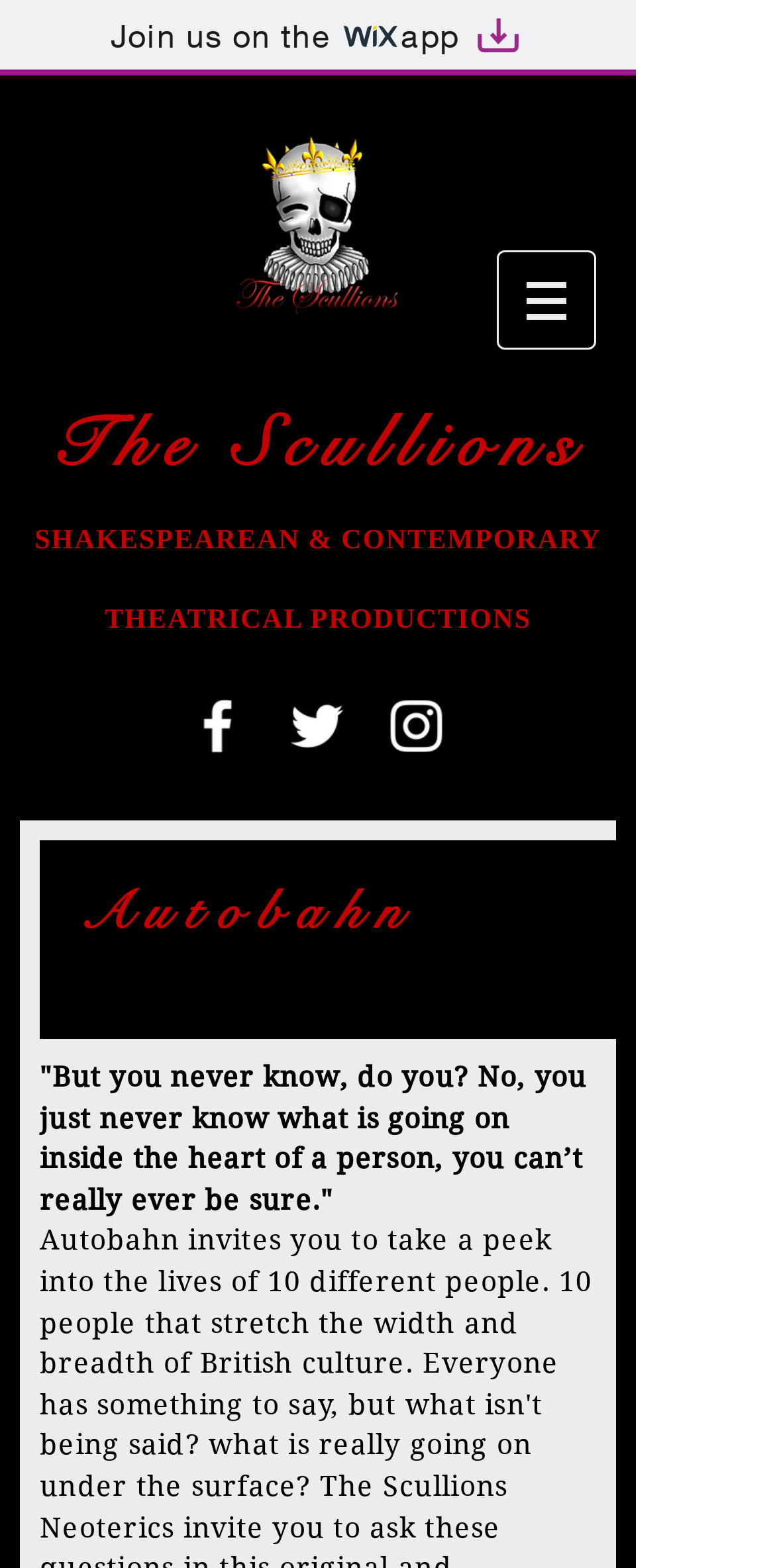Provide your answer in a single word or phrase: 
How many navigation buttons are there?

1